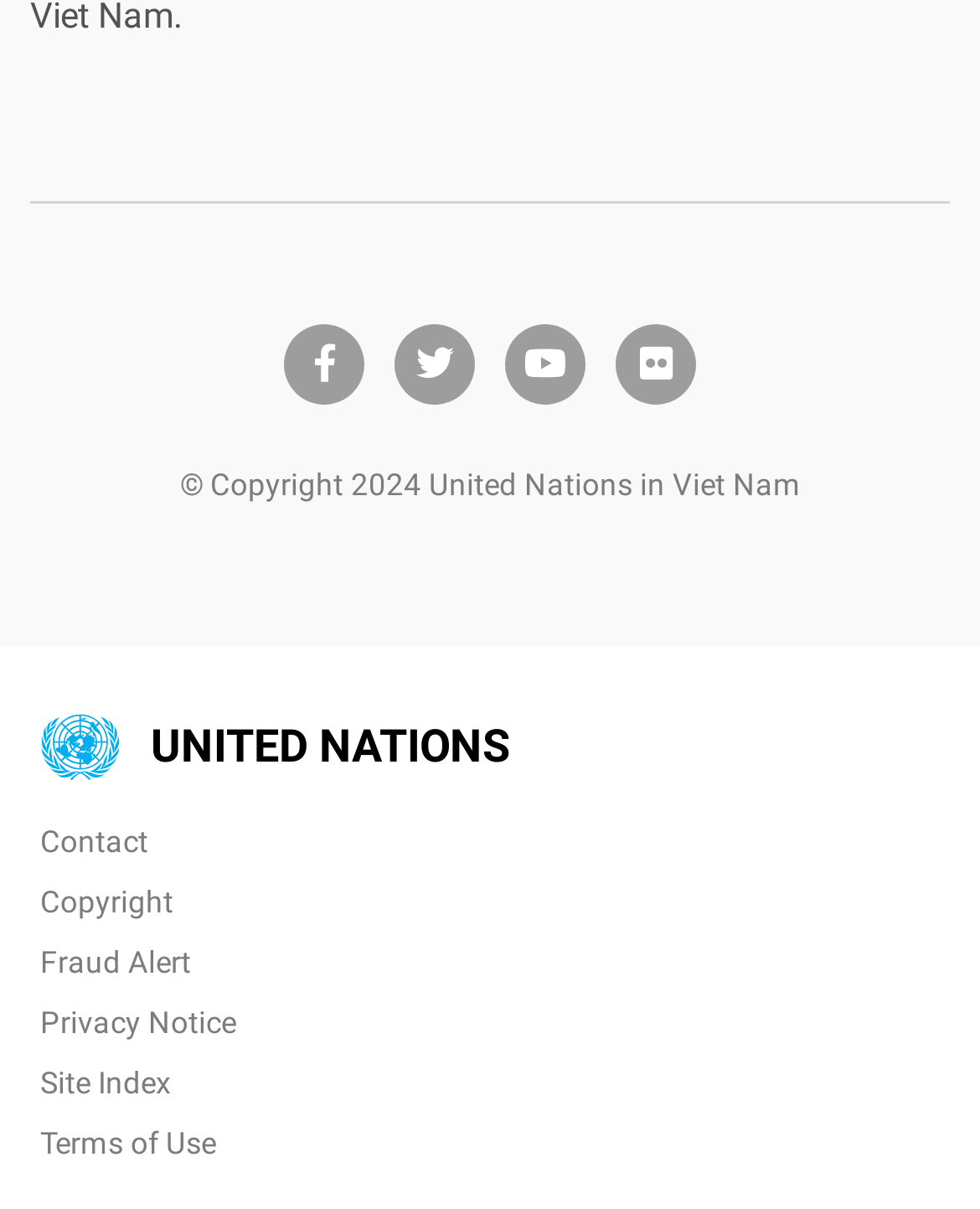What is the logo displayed on the webpage?
Answer the question in as much detail as possible.

I looked for the logo on the webpage and found an image with the description 'UN Logo', which indicates that the logo displayed is the United Nations logo.